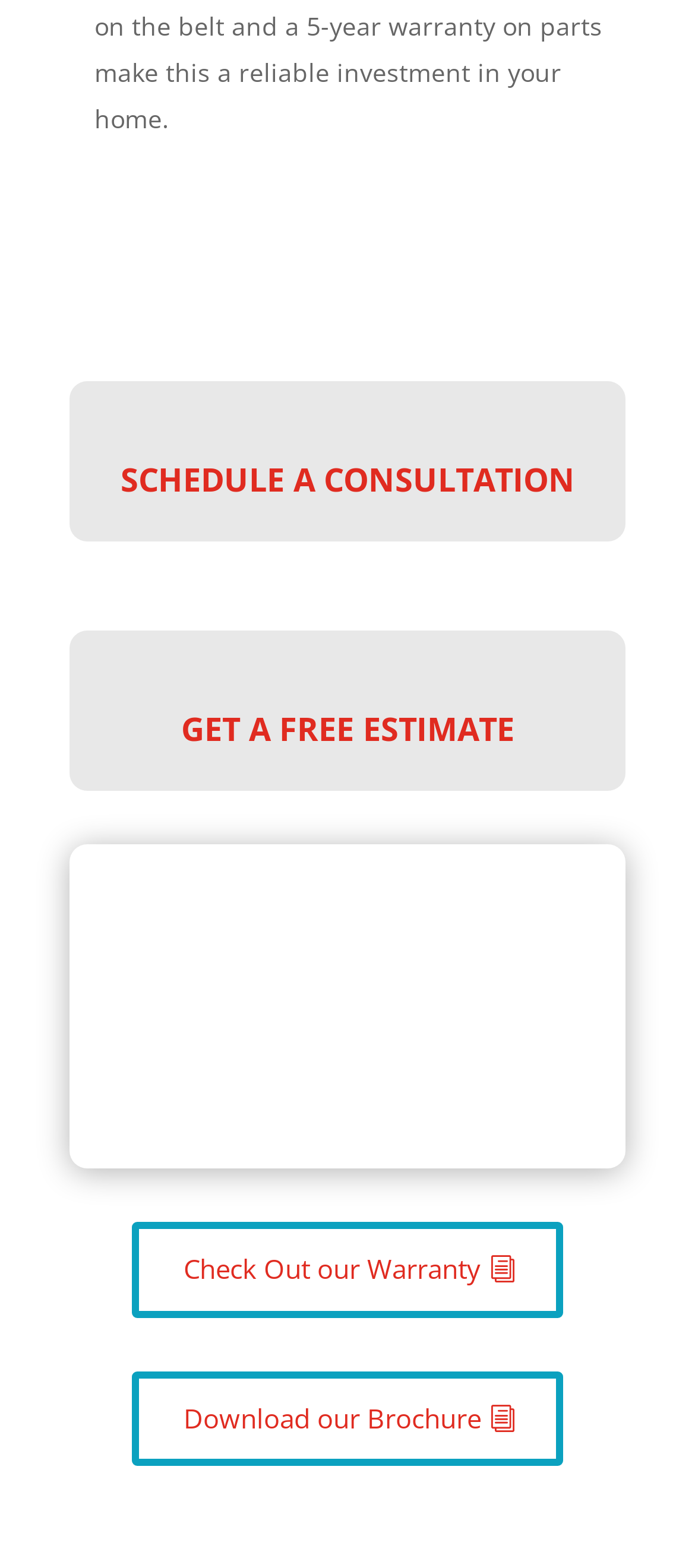What is the purpose of the 'SCHEDULE A CONSULTATION' link?
Can you give a detailed and elaborate answer to the question?

The link 'SCHEDULE A CONSULTATION' suggests that the company offers consultation services, and clicking on this link would allow users to schedule a consultation with the company, likely to discuss their products or services.